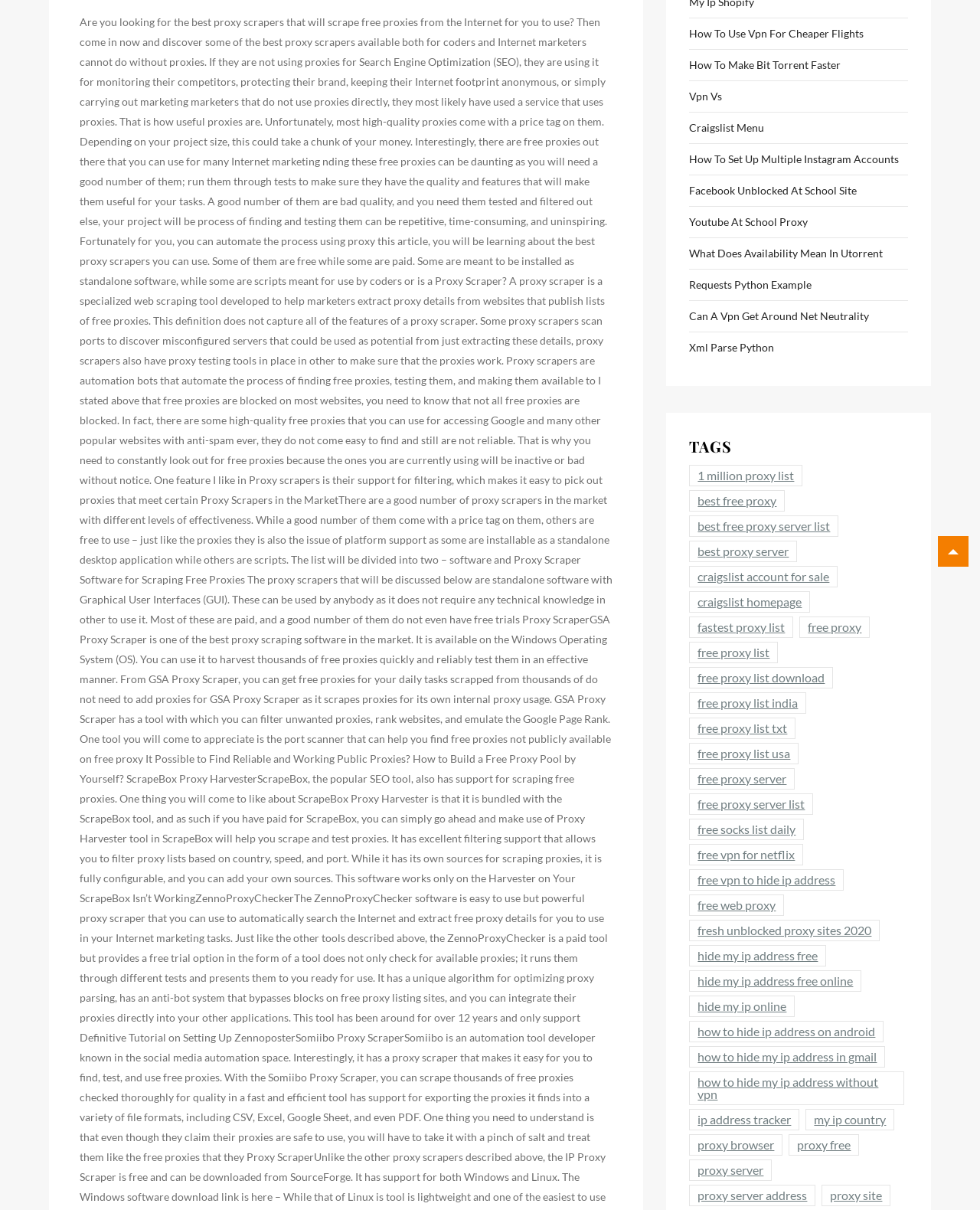Give the bounding box coordinates for this UI element: "parent_node: Website name="url"". The coordinates should be four float numbers between 0 and 1, arranged as [left, top, right, bottom].

None